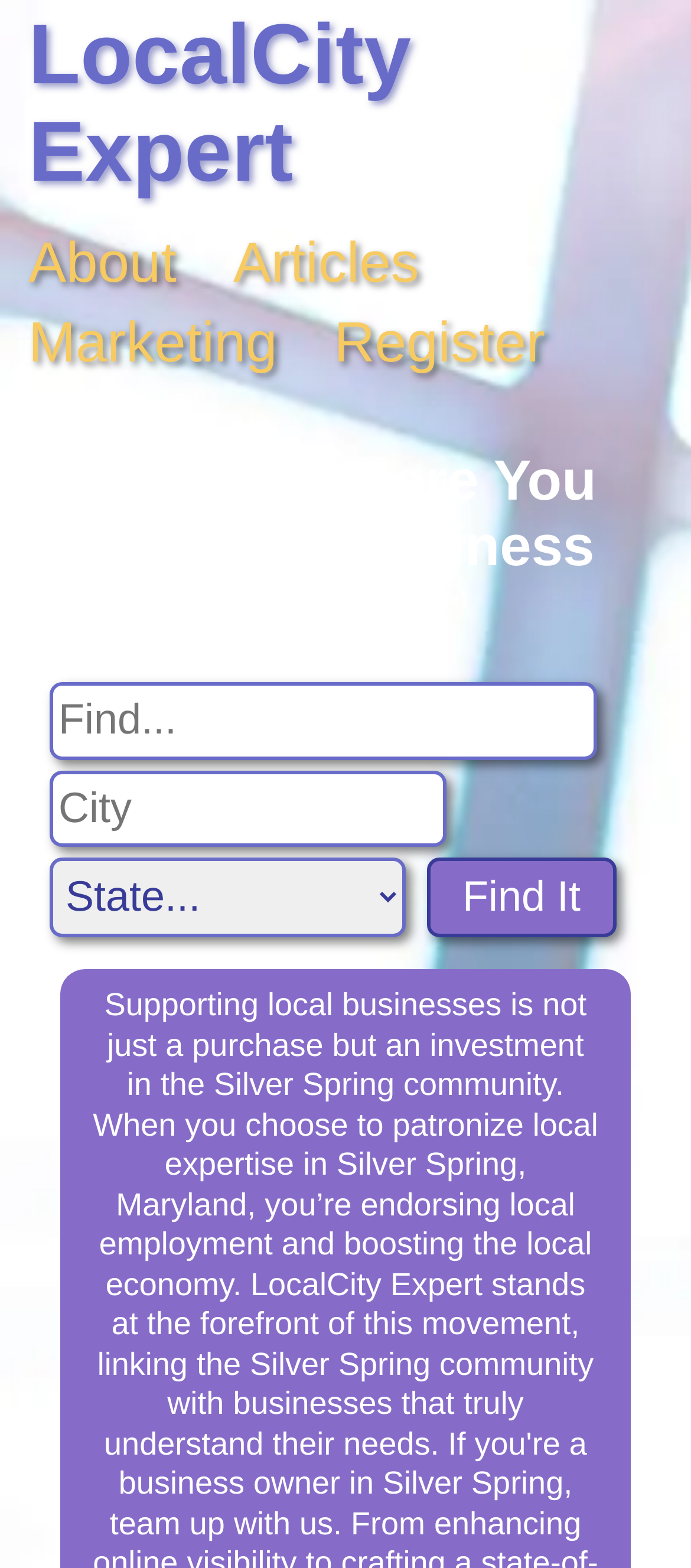Please find the bounding box for the UI element described by: "Marketing".

[0.041, 0.198, 0.401, 0.24]